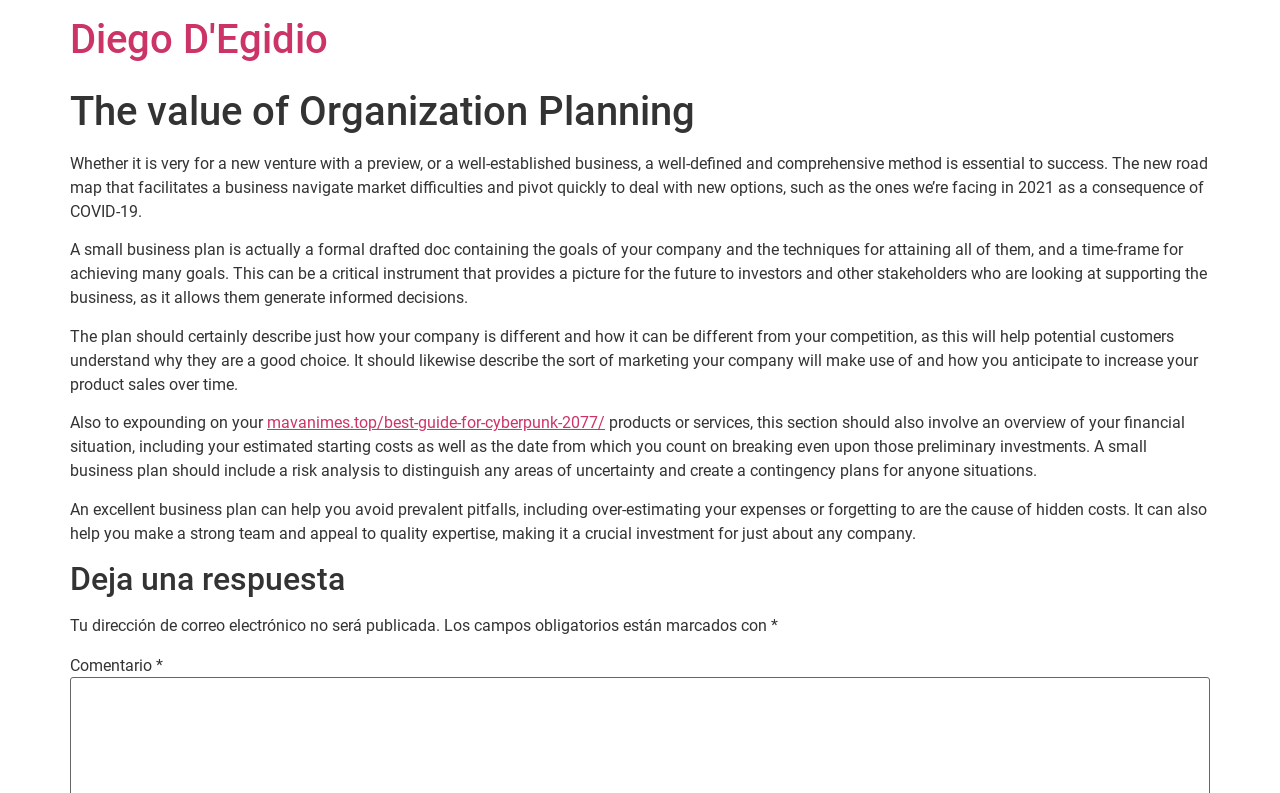Specify the bounding box coordinates (top-left x, top-left y, bottom-right x, bottom-right y) of the UI element in the screenshot that matches this description: mavanimes.top/best-guide-for-cyberpunk-2077/

[0.209, 0.521, 0.473, 0.545]